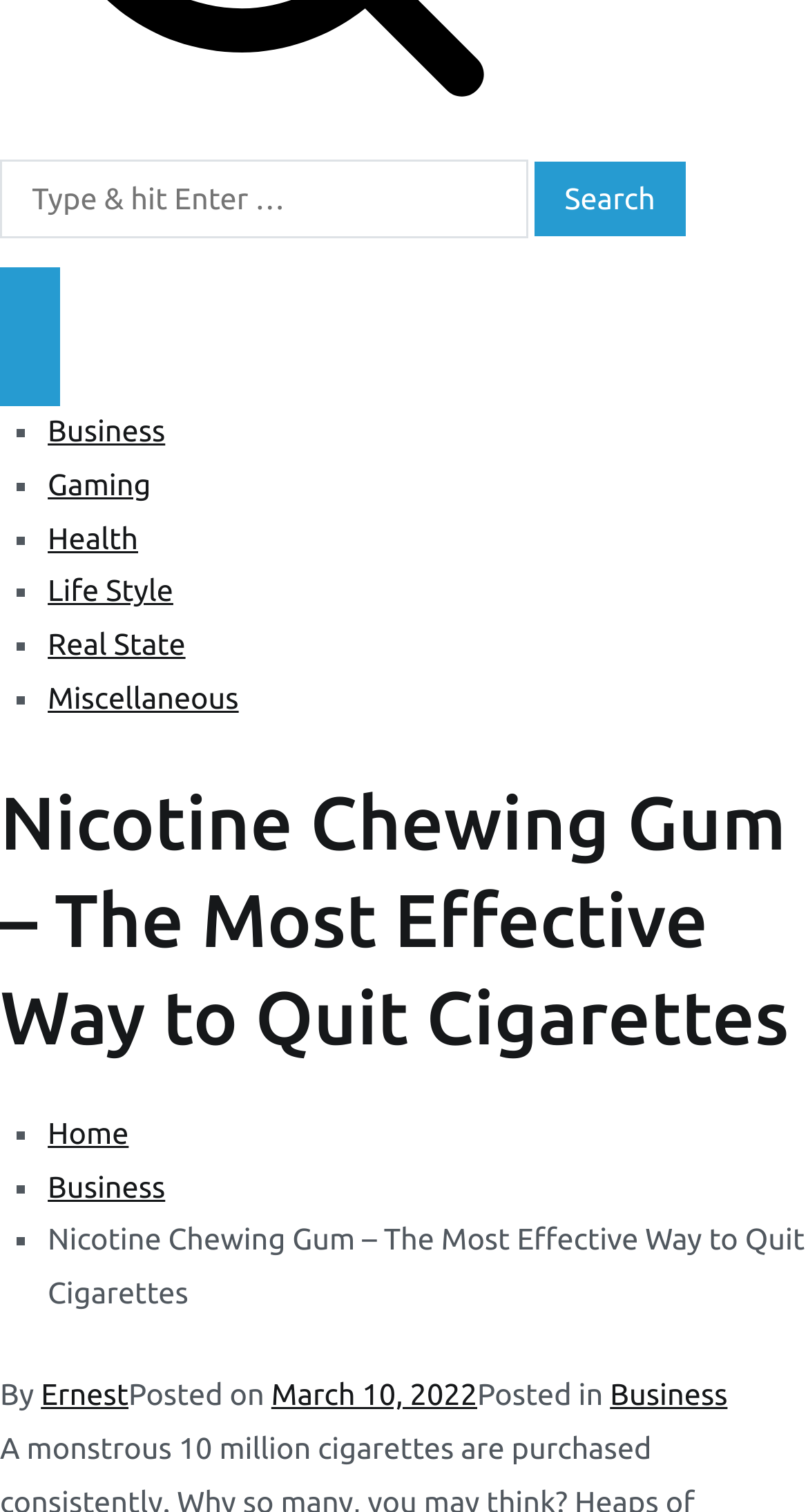What is the date of the current article?
Based on the visual content, answer with a single word or a brief phrase.

March 10, 2022